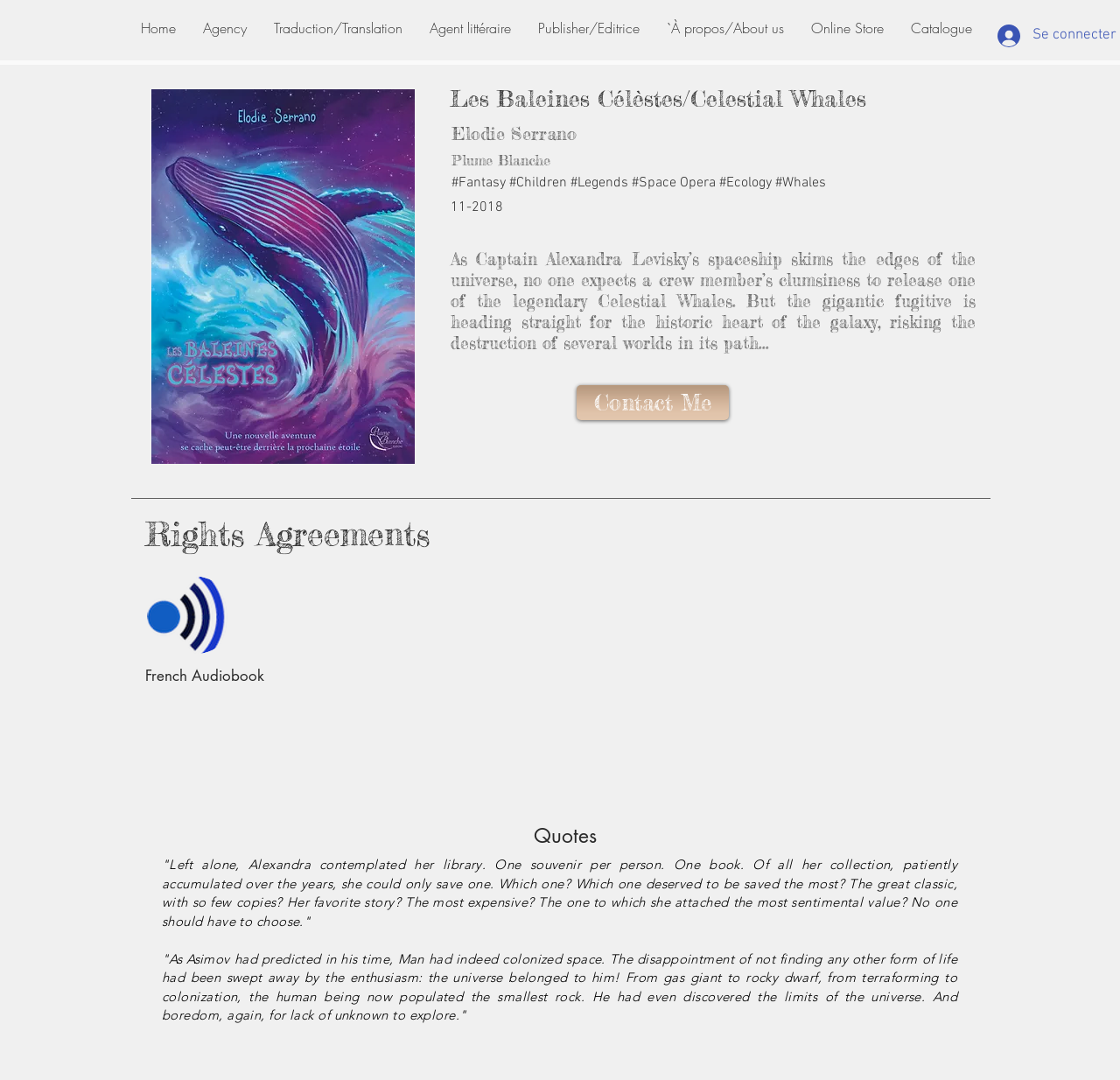Please specify the bounding box coordinates of the region to click in order to perform the following instruction: "Go to the 'Online Store'".

[0.712, 0.01, 0.801, 0.042]